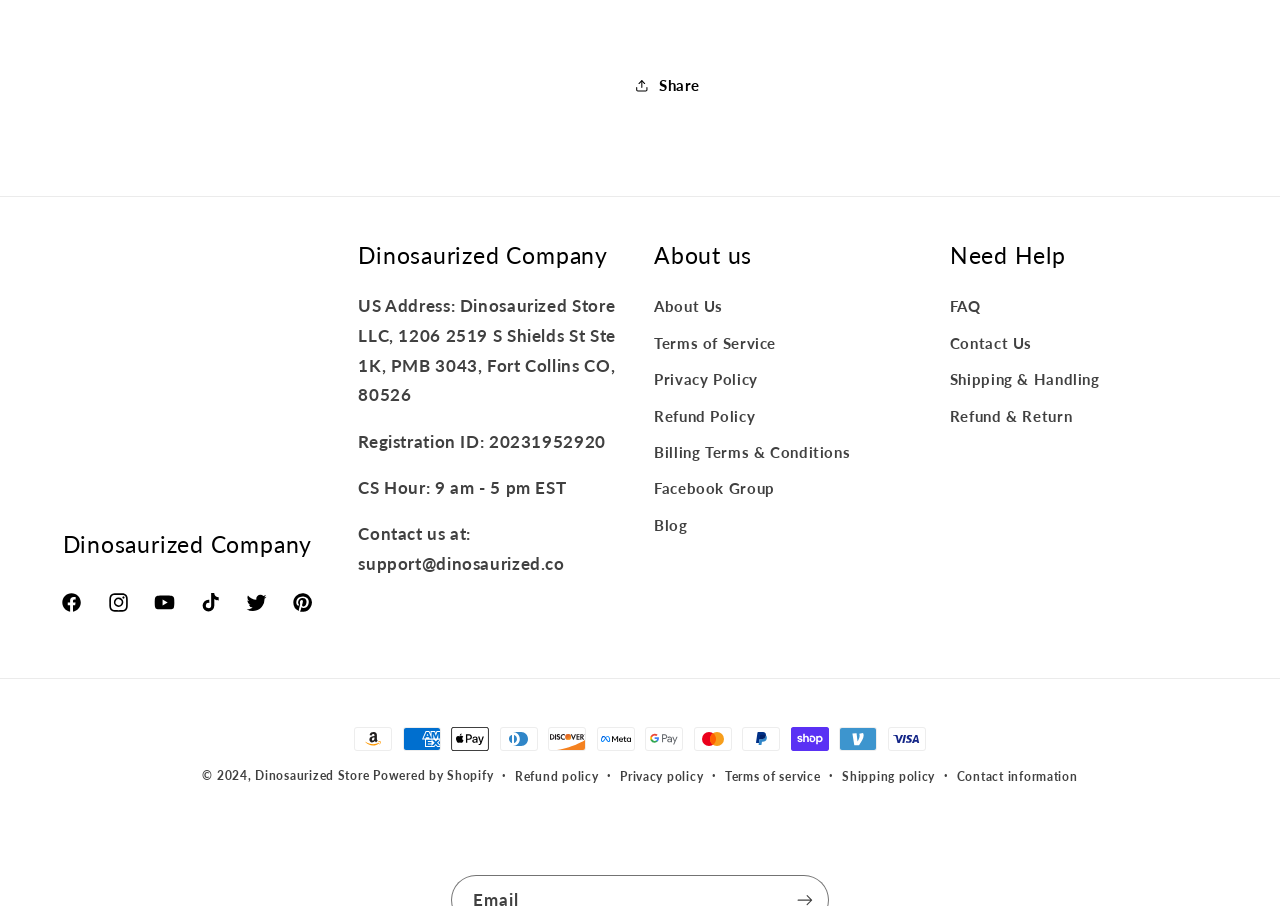What are the social media platforms listed?
Look at the image and respond with a single word or a short phrase.

Facebook, Instagram, YouTube, TikTok, Twitter, Pinterest